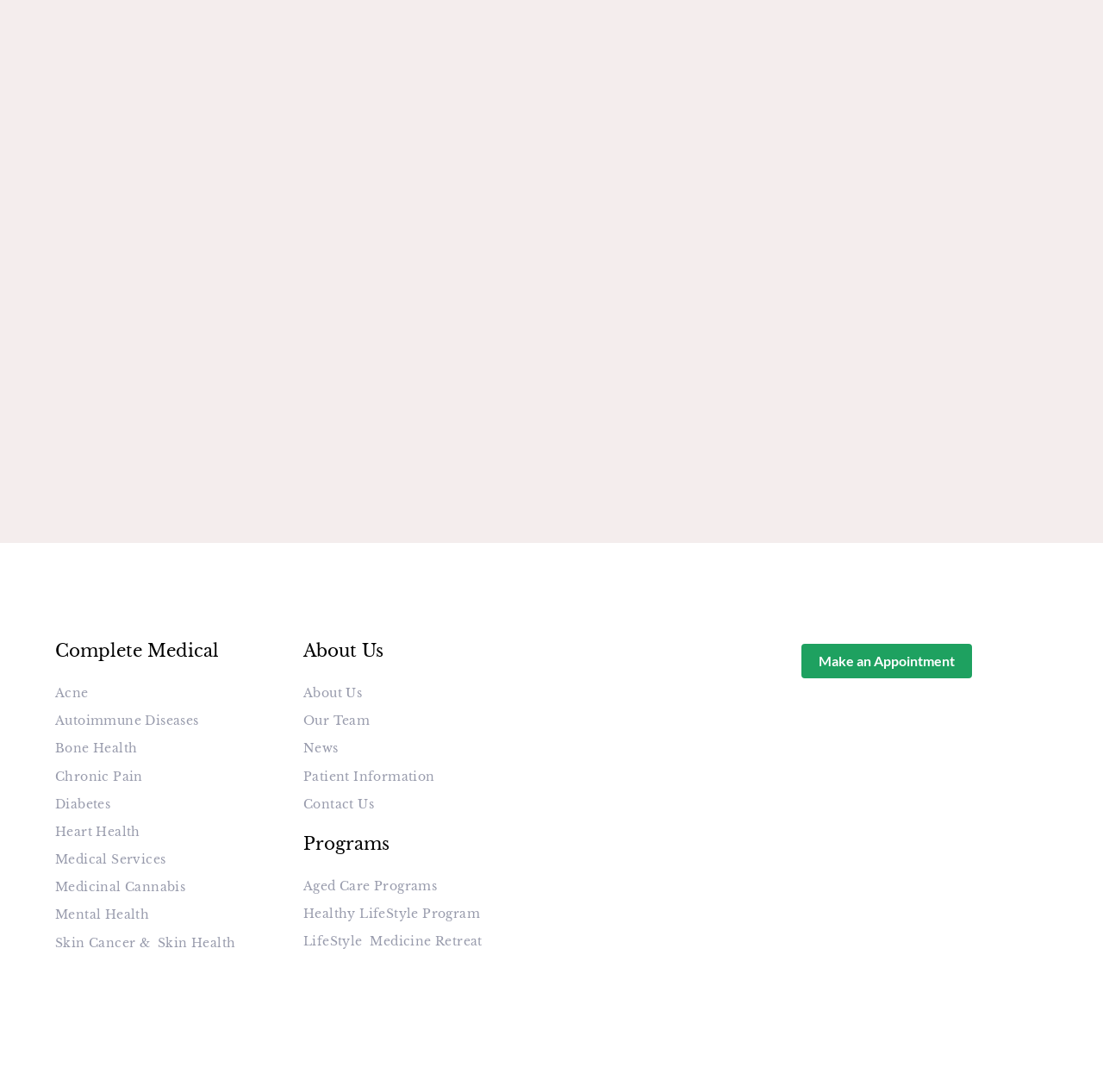Kindly determine the bounding box coordinates for the area that needs to be clicked to execute this instruction: "Click the 'Submit' button".

[0.803, 0.28, 0.877, 0.321]